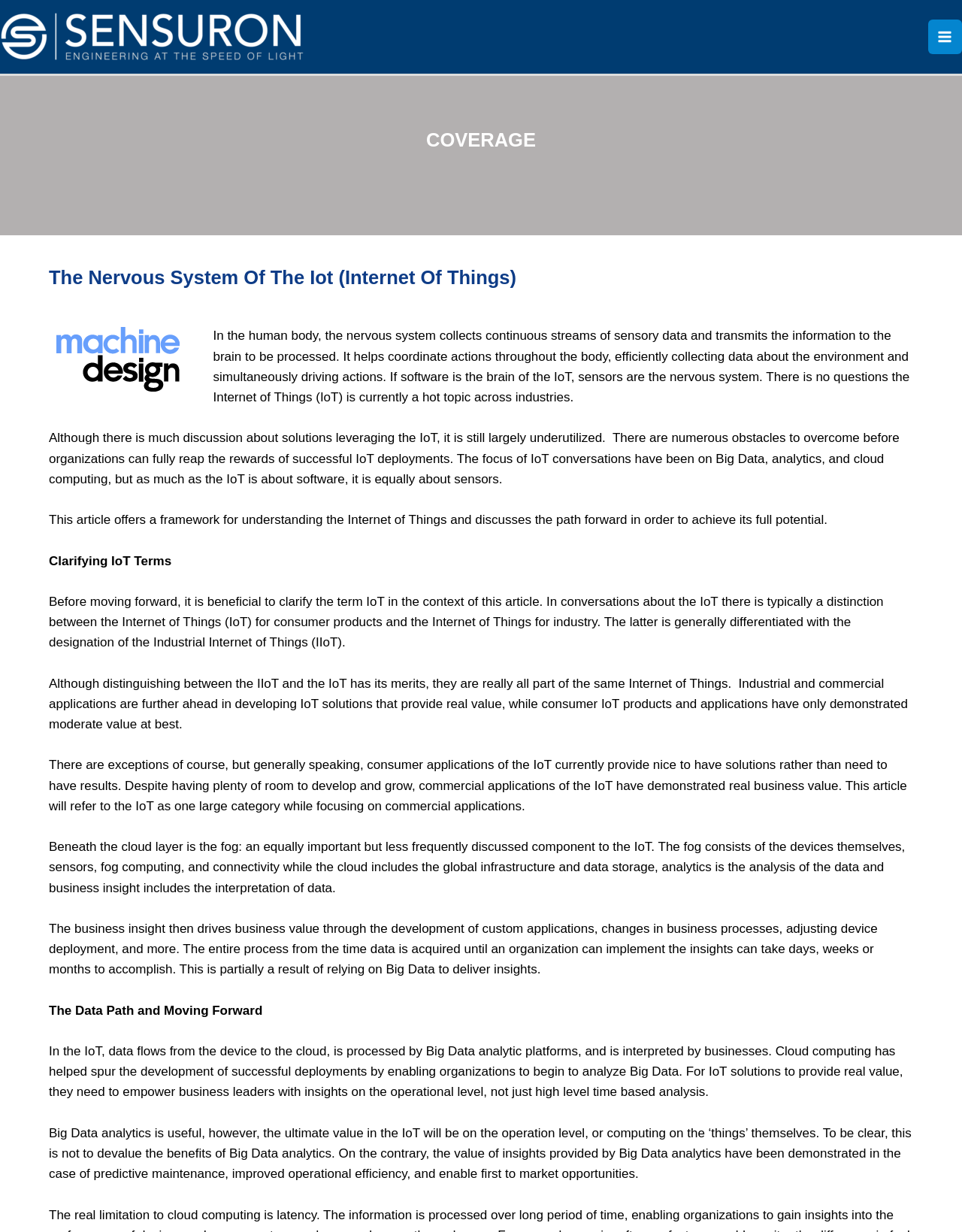Please give a succinct answer using a single word or phrase:
What is the role of sensors in the IoT?

The nervous system